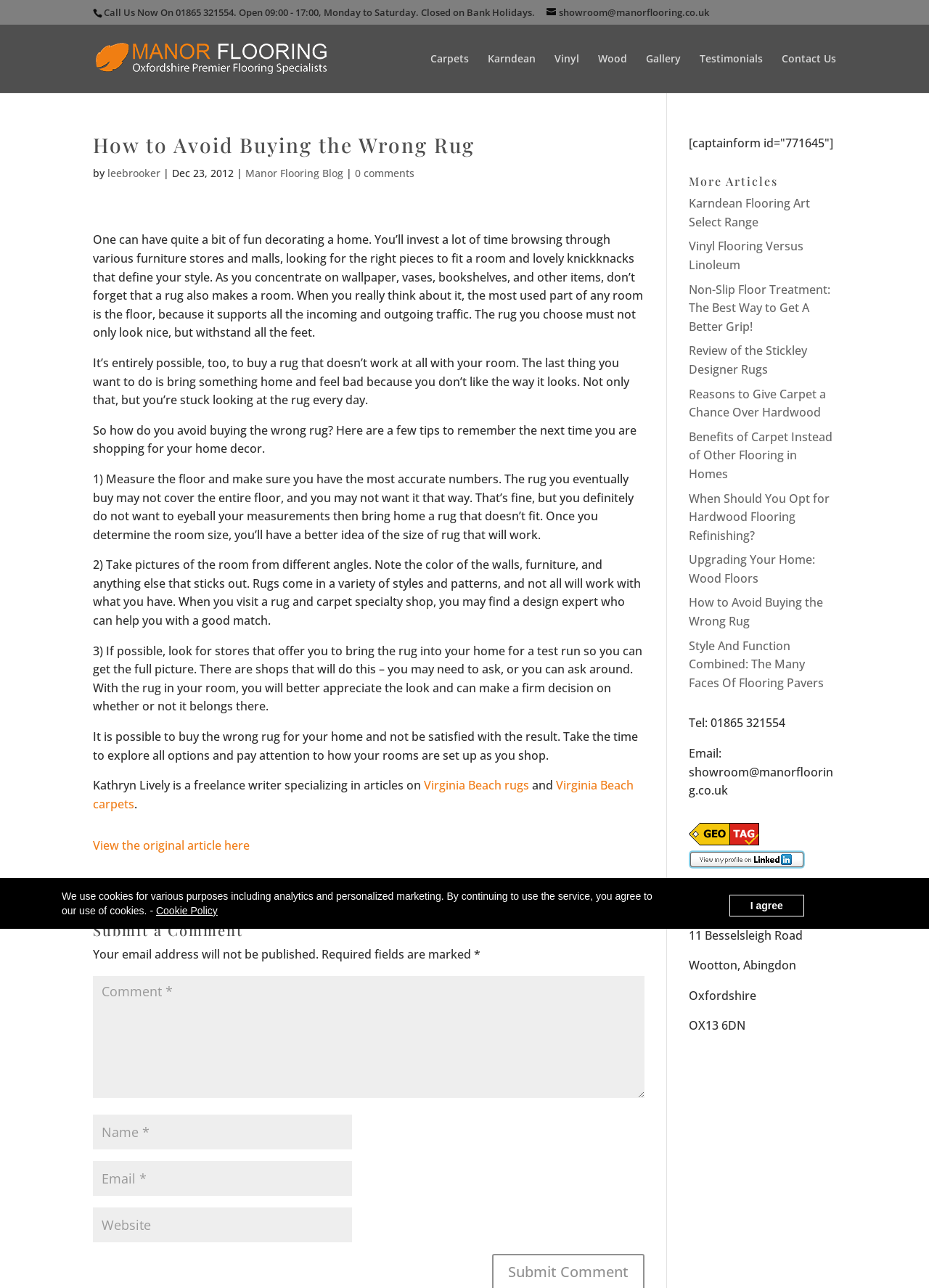Locate the bounding box coordinates of the clickable region to complete the following instruction: "Contact Us."

None